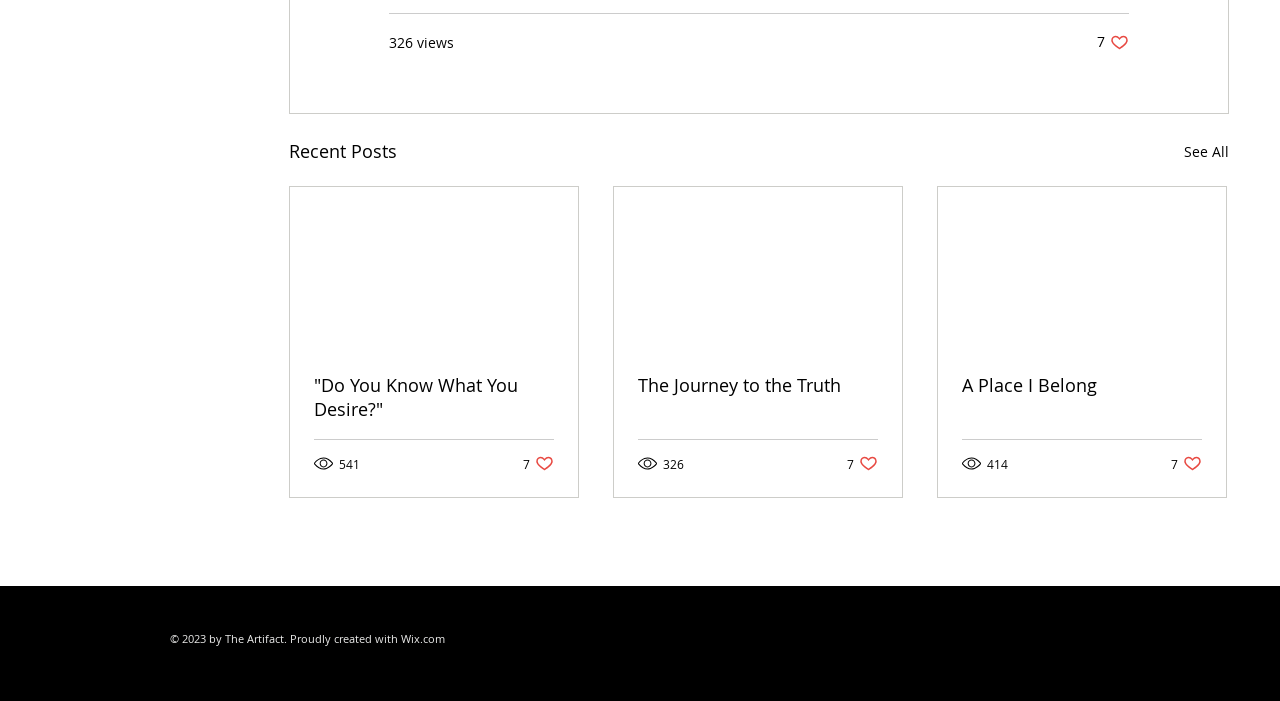What is the purpose of the button with text '7 likes. Post not marked as liked'?
Answer with a single word or phrase, using the screenshot for reference.

To like a post